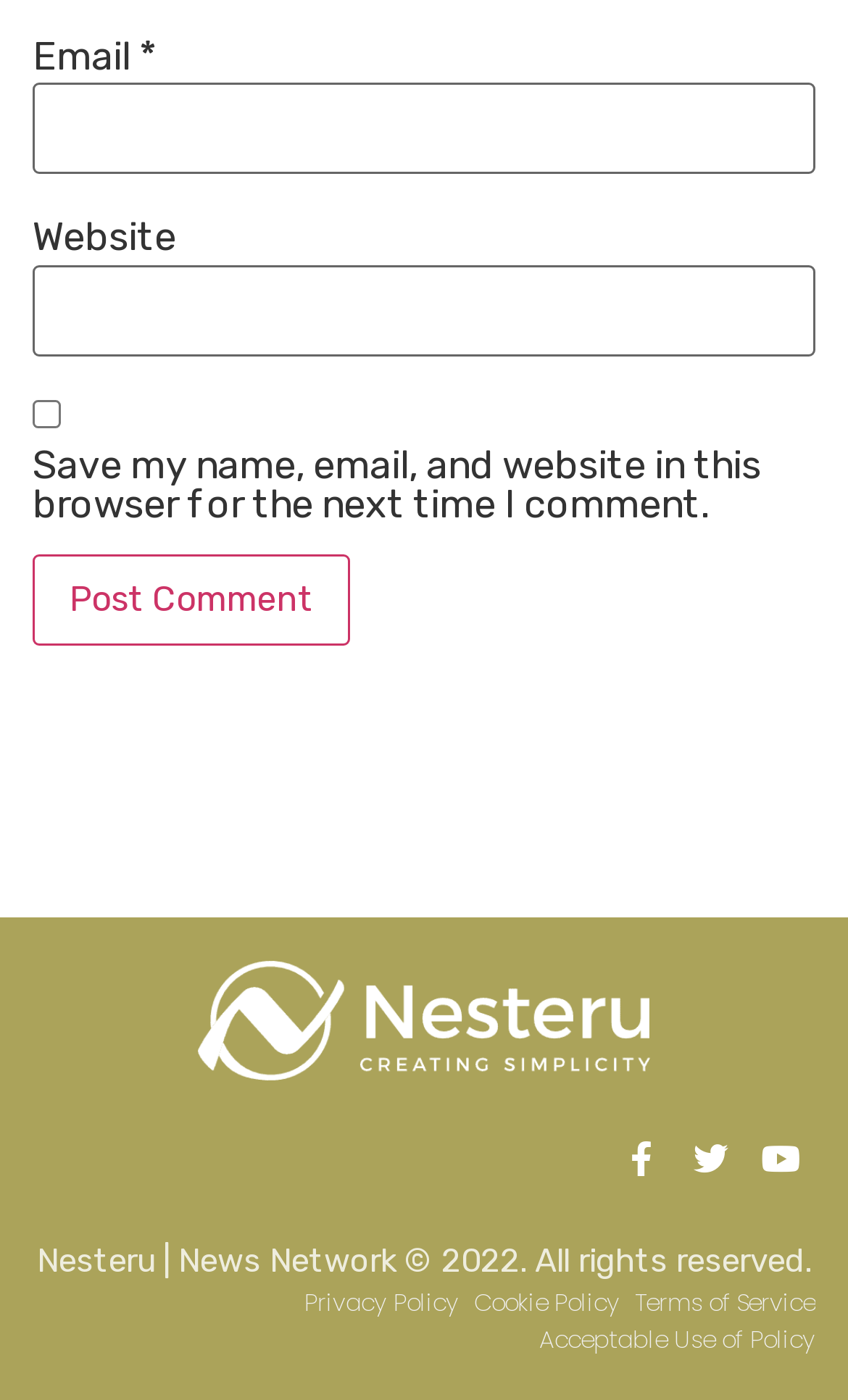Please identify the bounding box coordinates of the clickable area that will fulfill the following instruction: "Enter email address". The coordinates should be in the format of four float numbers between 0 and 1, i.e., [left, top, right, bottom].

[0.038, 0.059, 0.962, 0.125]